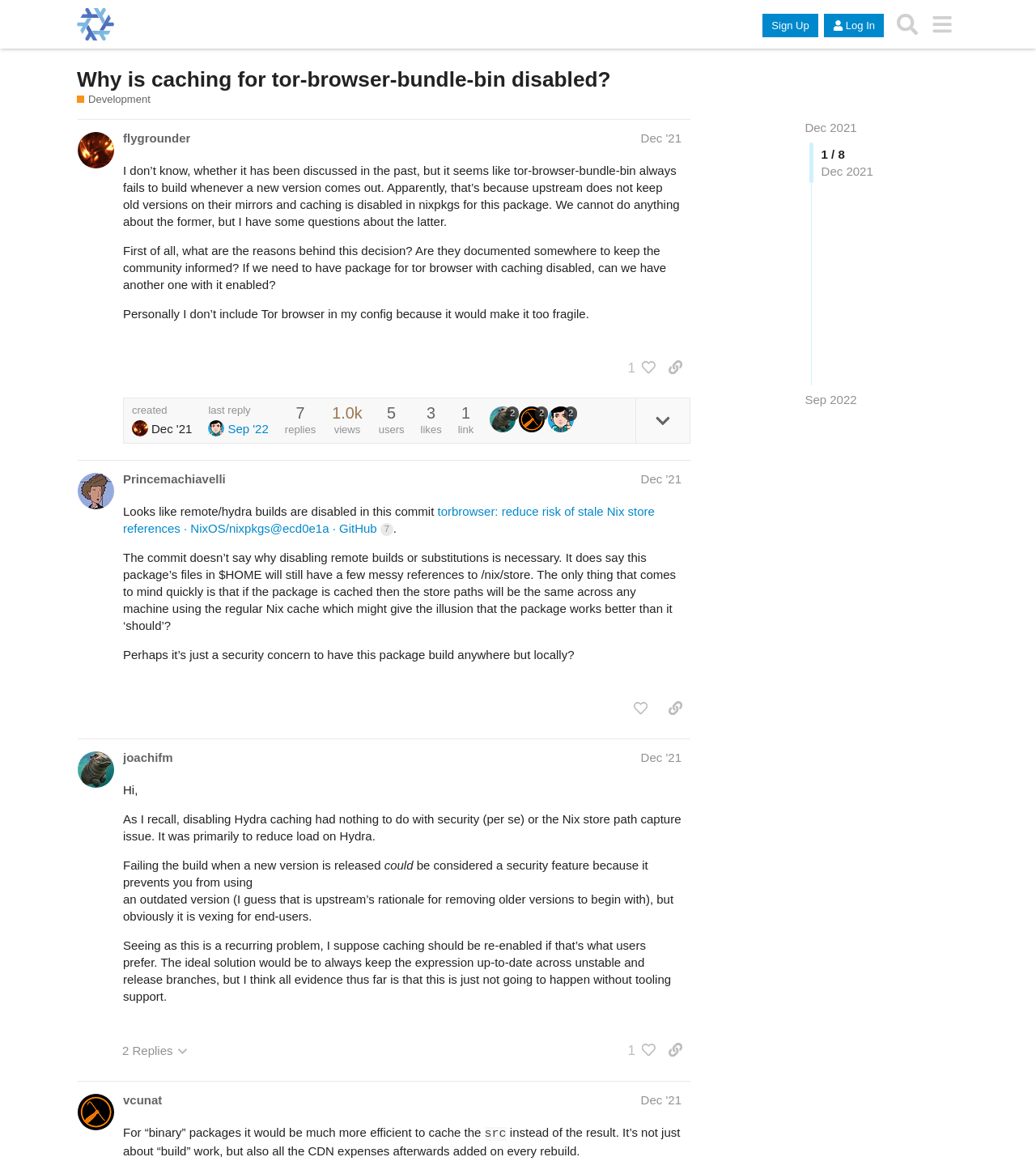Given the content of the image, can you provide a detailed answer to the question?
How many people liked the first post?

The number of people who liked the first post is obtained from the button element with the text '1 person liked this post. Click to view' which is located at the bottom of the first post.